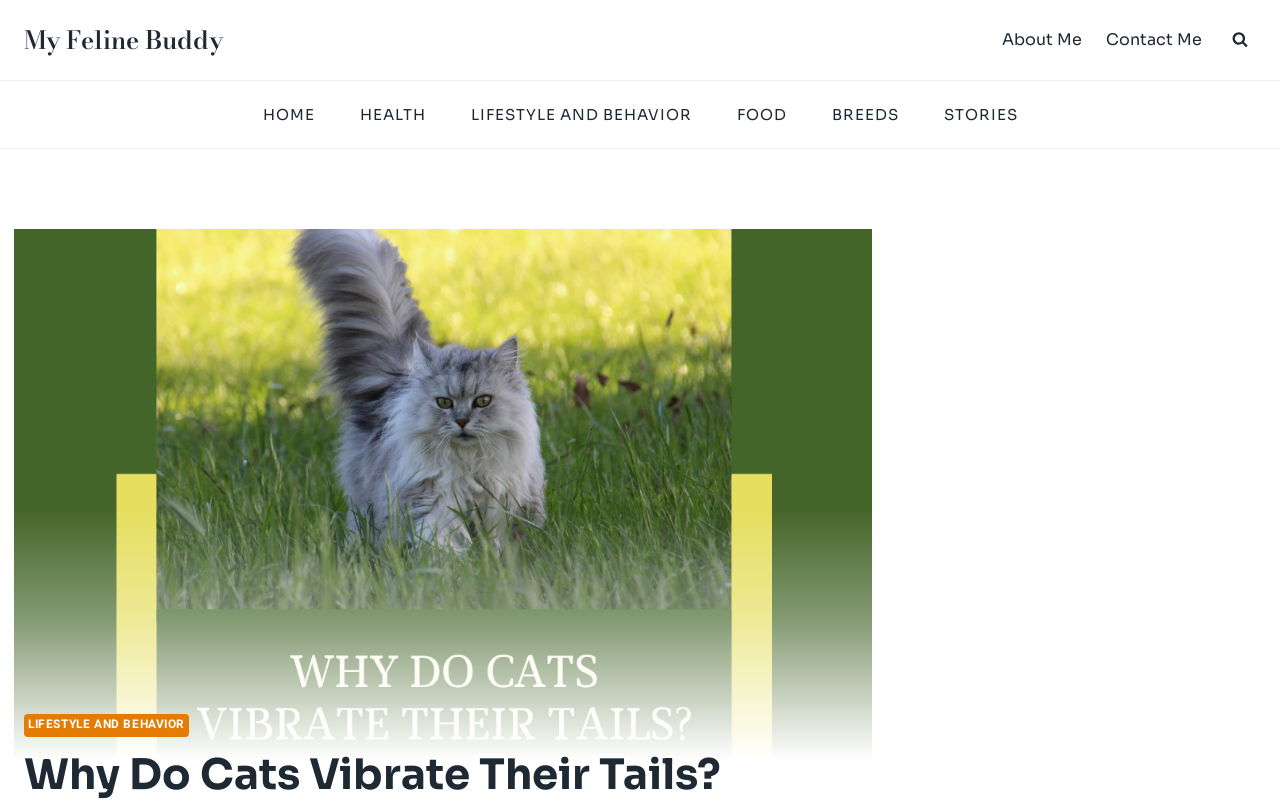Predict the bounding box of the UI element based on the description: "Contact Me". The coordinates should be four float numbers between 0 and 1, formatted as [left, top, right, bottom].

[0.855, 0.022, 0.948, 0.077]